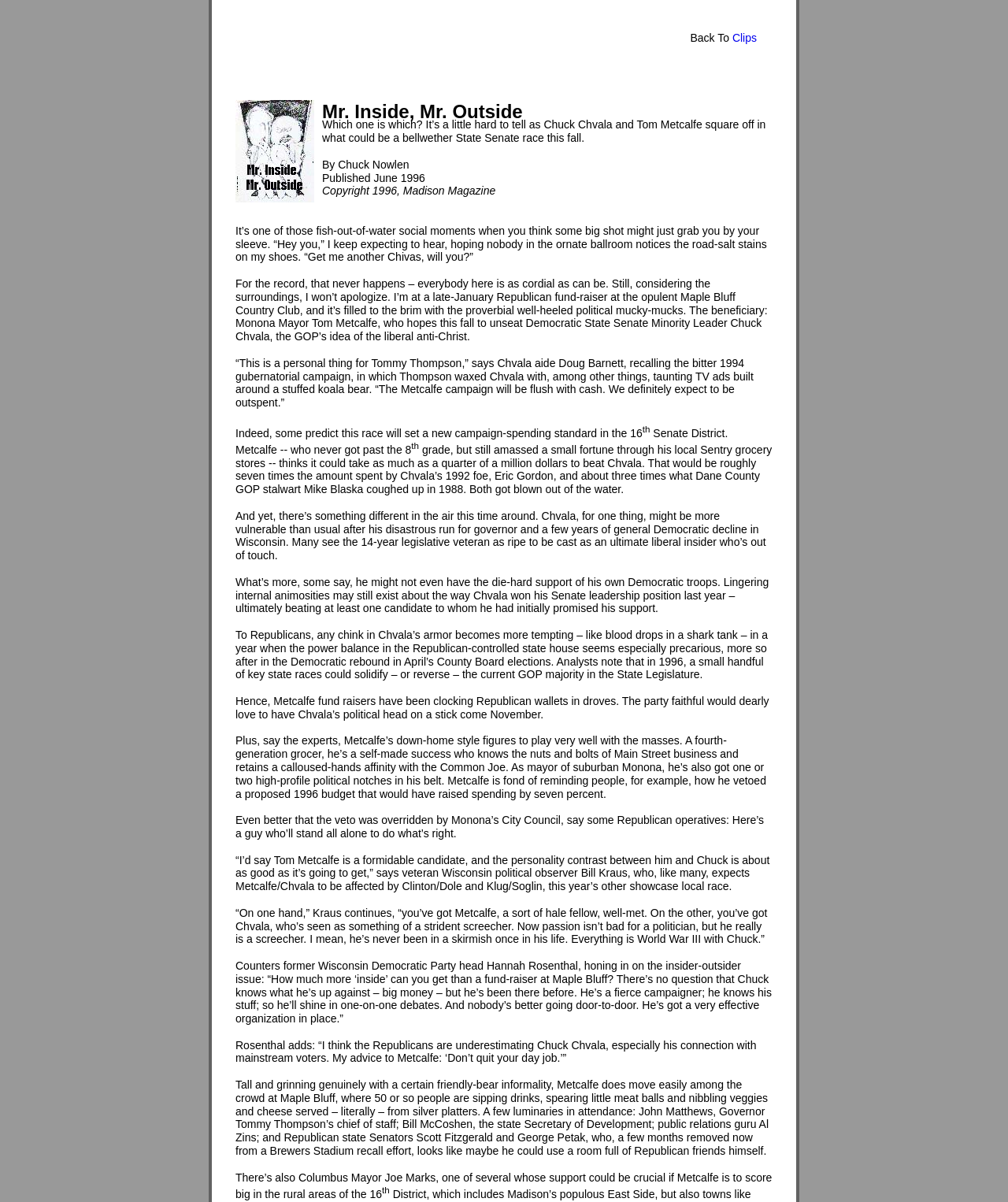Give a concise answer using one word or a phrase to the following question:
What is Tom Metcalfe's occupation?

Grocer